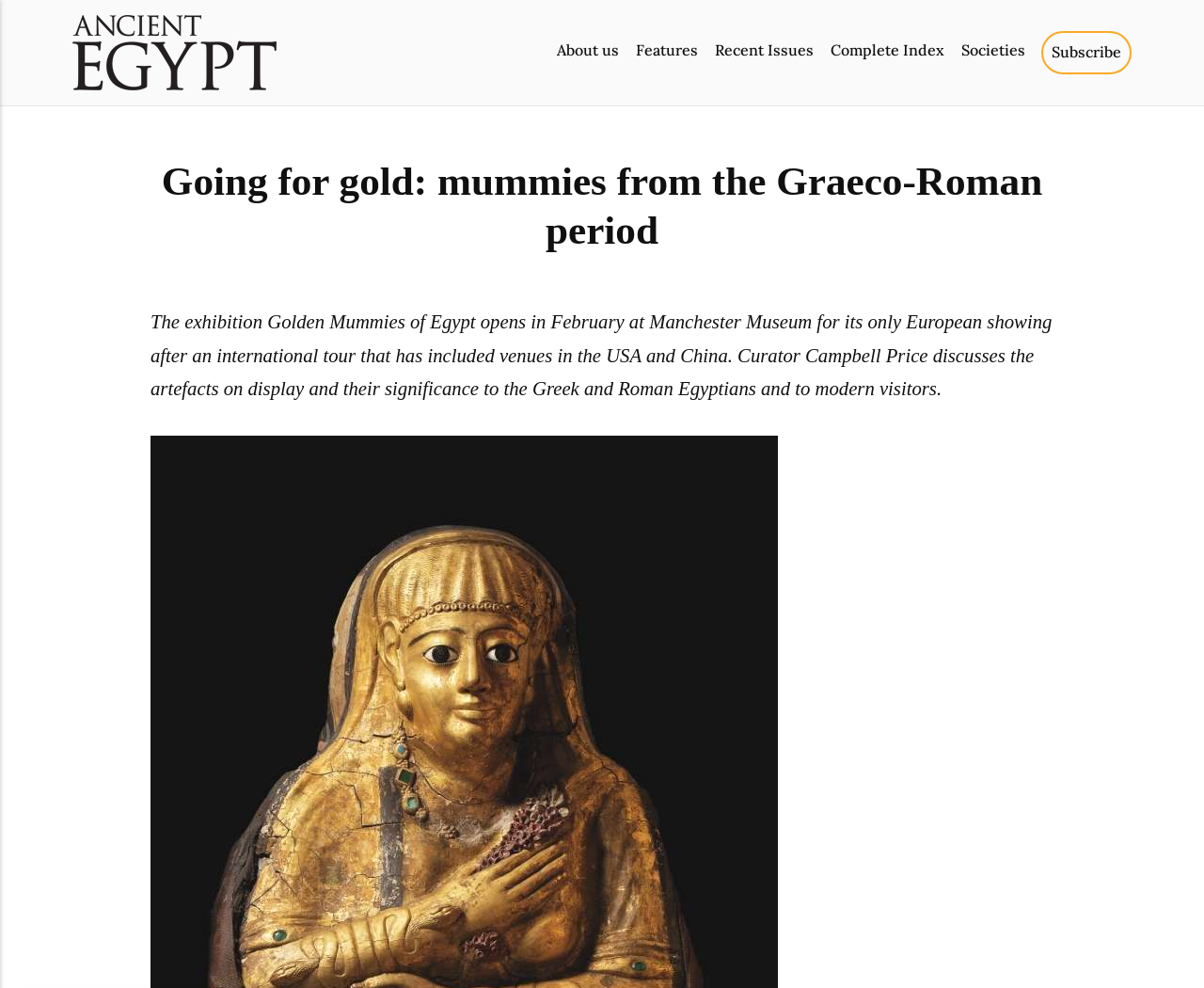Generate a comprehensive description of the contents of the webpage.

The webpage is about Ancient Egypt Magazine, with a prominent image of the magazine's logo at the top left corner. Below the logo, there is a horizontal navigation menu with six links: "About us", "Features", "Recent Issues", "Complete Index", "Societies", and "Subscribe", which are evenly spaced and aligned horizontally.

The main content of the webpage is divided into two sections. The top section has a large heading "Going for gold: mummies from the Graeco-Roman period" that spans almost the entire width of the page. Below the heading, there is a paragraph of text that discusses the exhibition "Golden Mummies of Egypt" at Manchester Museum, including its significance to Greek and Roman Egyptians and modern visitors.

Overall, the webpage has a simple and organized layout, with a clear hierarchy of elements and a focus on the main content.